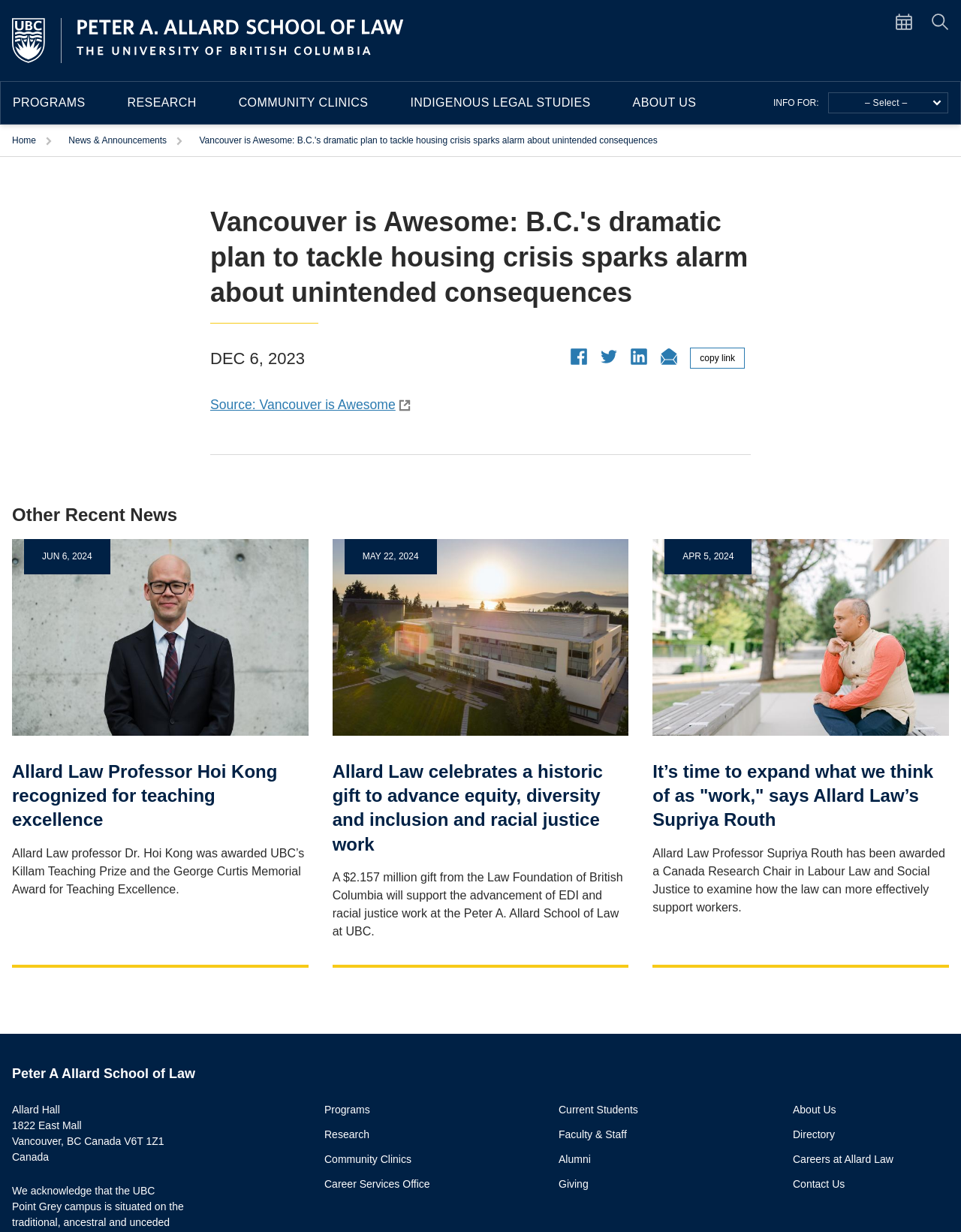Refer to the element description News & Announcements and identify the corresponding bounding box in the screenshot. Format the coordinates as (top-left x, top-left y, bottom-right x, bottom-right y) with values in the range of 0 to 1.

[0.071, 0.101, 0.174, 0.127]